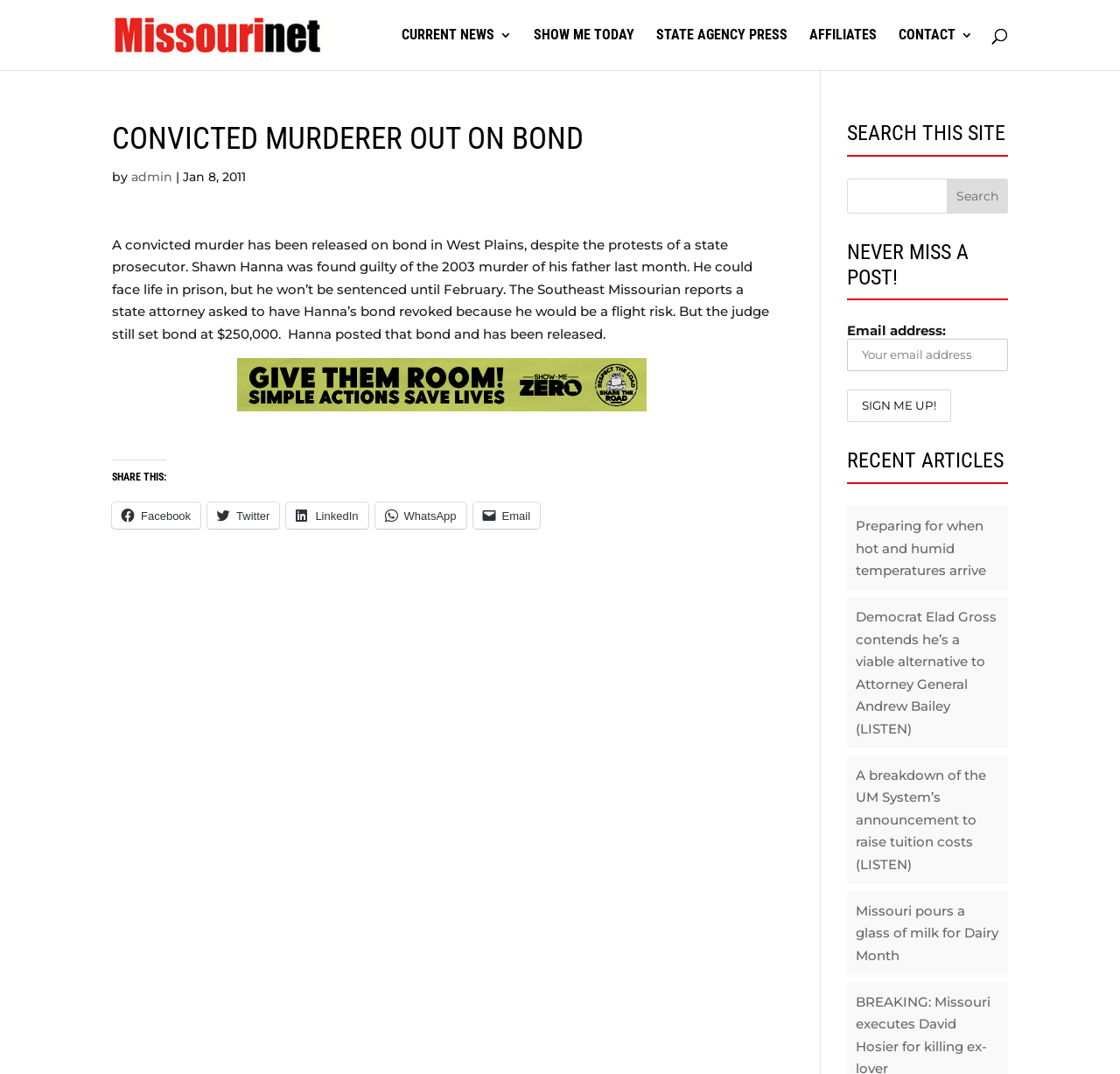What is the name of the website?
Carefully analyze the image and provide a detailed answer to the question.

I determined the answer by looking at the top-left corner of the webpage, where I found a link with the text 'Missourinet', which is likely the name of the website.